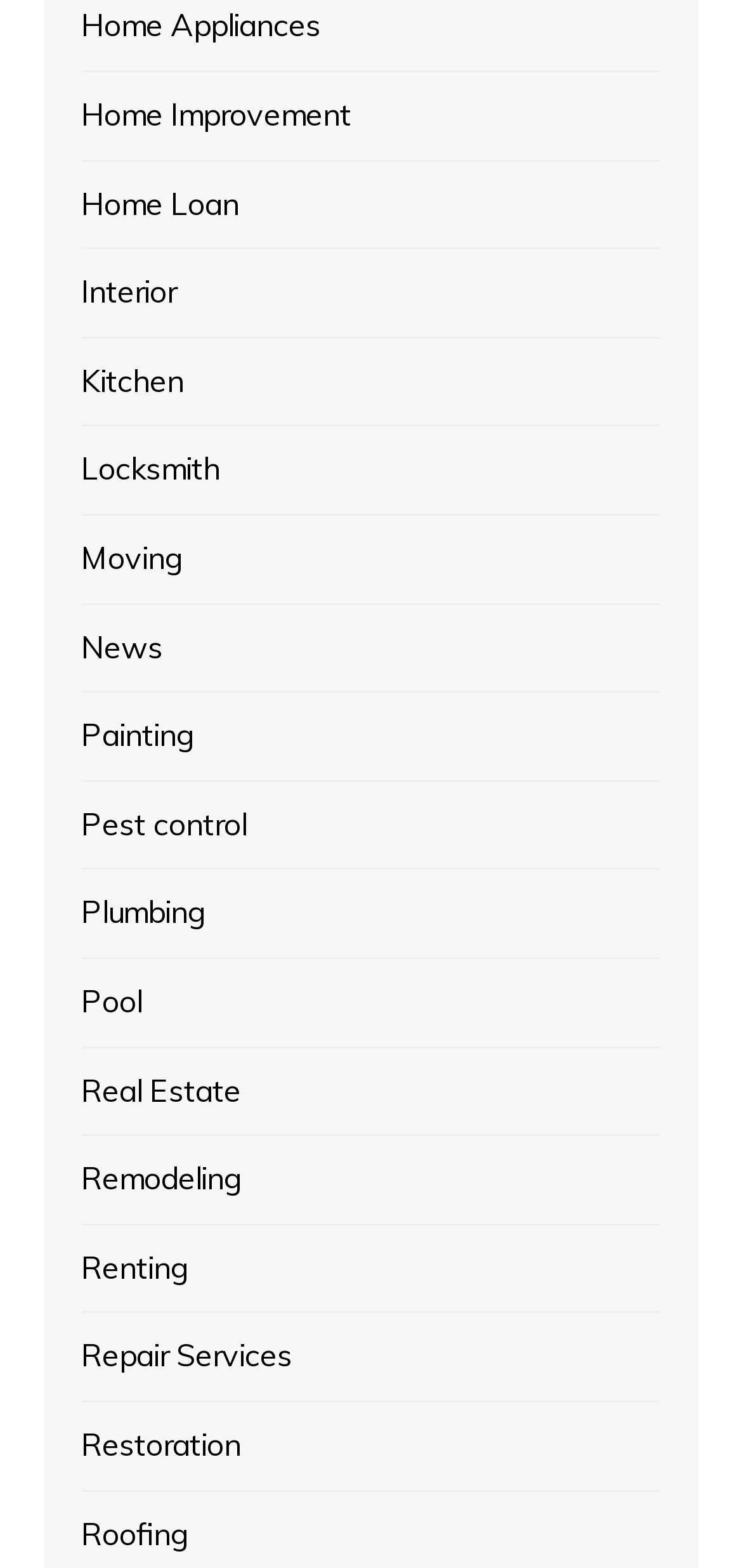What is the last category listed?
Answer the question with a single word or phrase, referring to the image.

Roofing